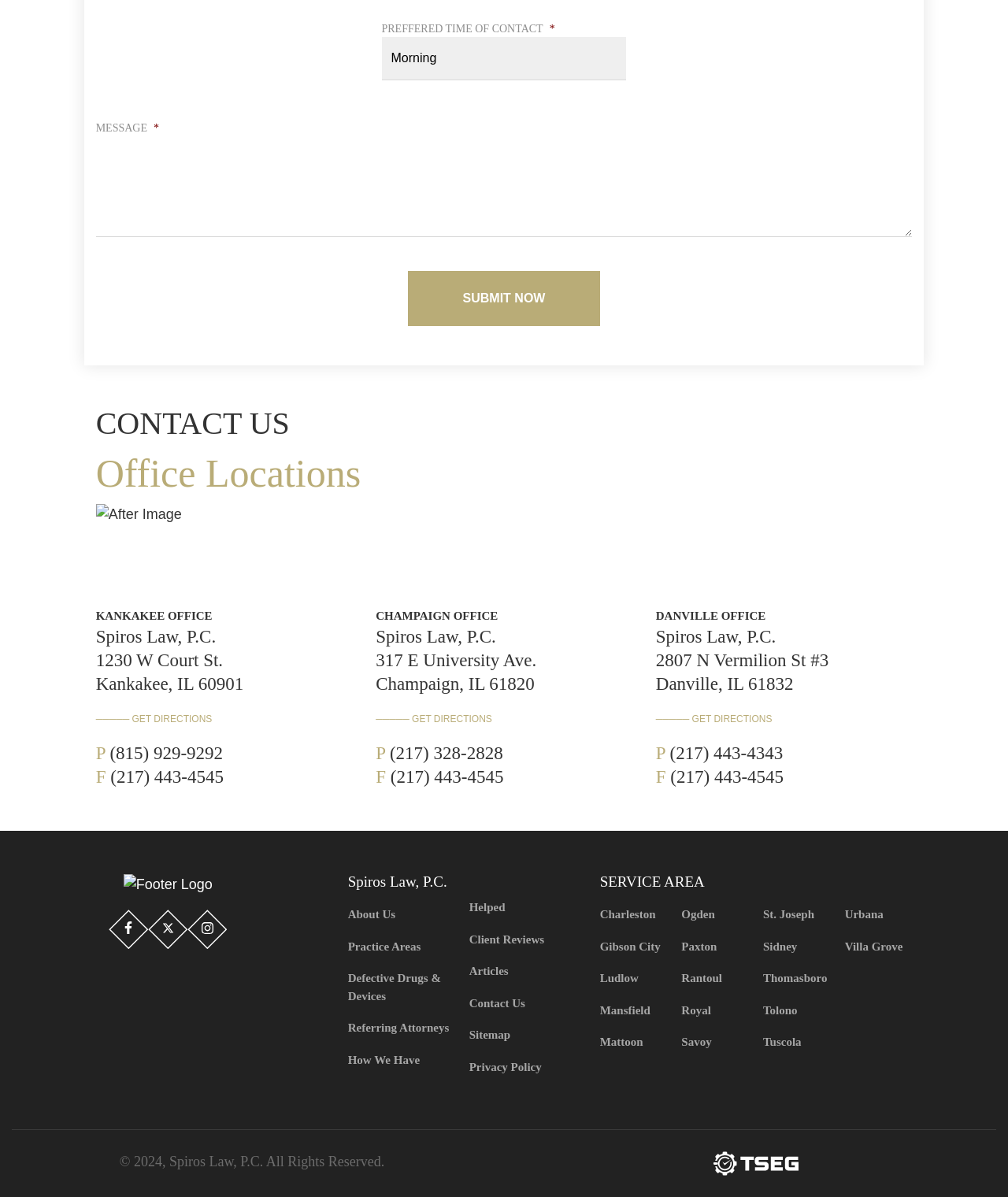Please give the bounding box coordinates of the area that should be clicked to fulfill the following instruction: "Read about practice areas". The coordinates should be in the format of four float numbers from 0 to 1, i.e., [left, top, right, bottom].

[0.345, 0.597, 0.451, 0.623]